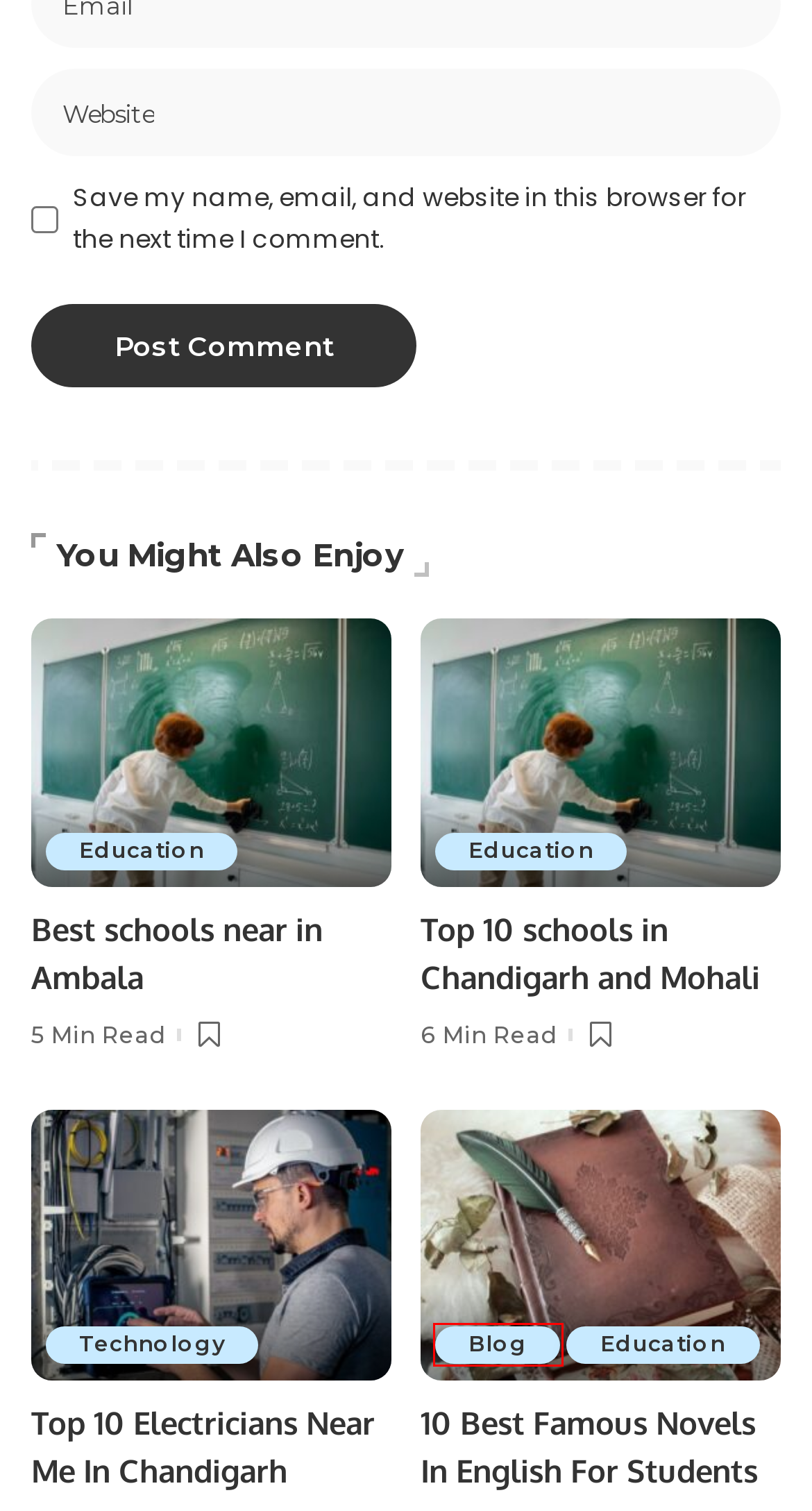You have received a screenshot of a webpage with a red bounding box indicating a UI element. Please determine the most fitting webpage description that matches the new webpage after clicking on the indicated element. The choices are:
A. Best schools near in Ambala
B. 10 Best Famous Novels In English For Students
C. Top 10 schools in Chandigarh and Mohali
D. Technology - Know Near Me
E. Top 10 Electricians Near Me In Chandigarh
F. Blog - Know Near Me
G. About - Know Near Me
H. Education - Know Near Me

F